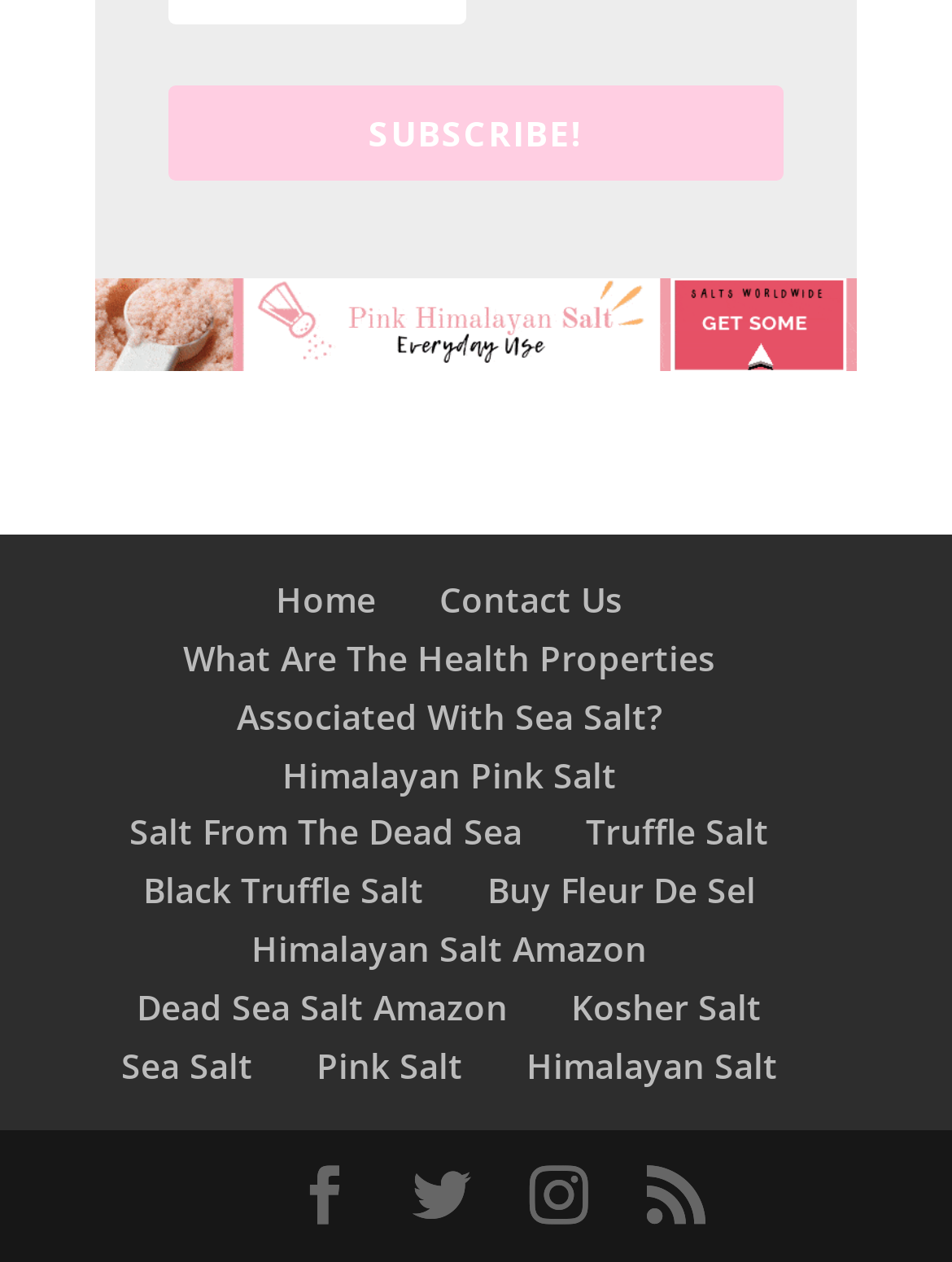Please identify the coordinates of the bounding box that should be clicked to fulfill this instruction: "Check 'Sea Salt' information".

[0.127, 0.825, 0.265, 0.862]